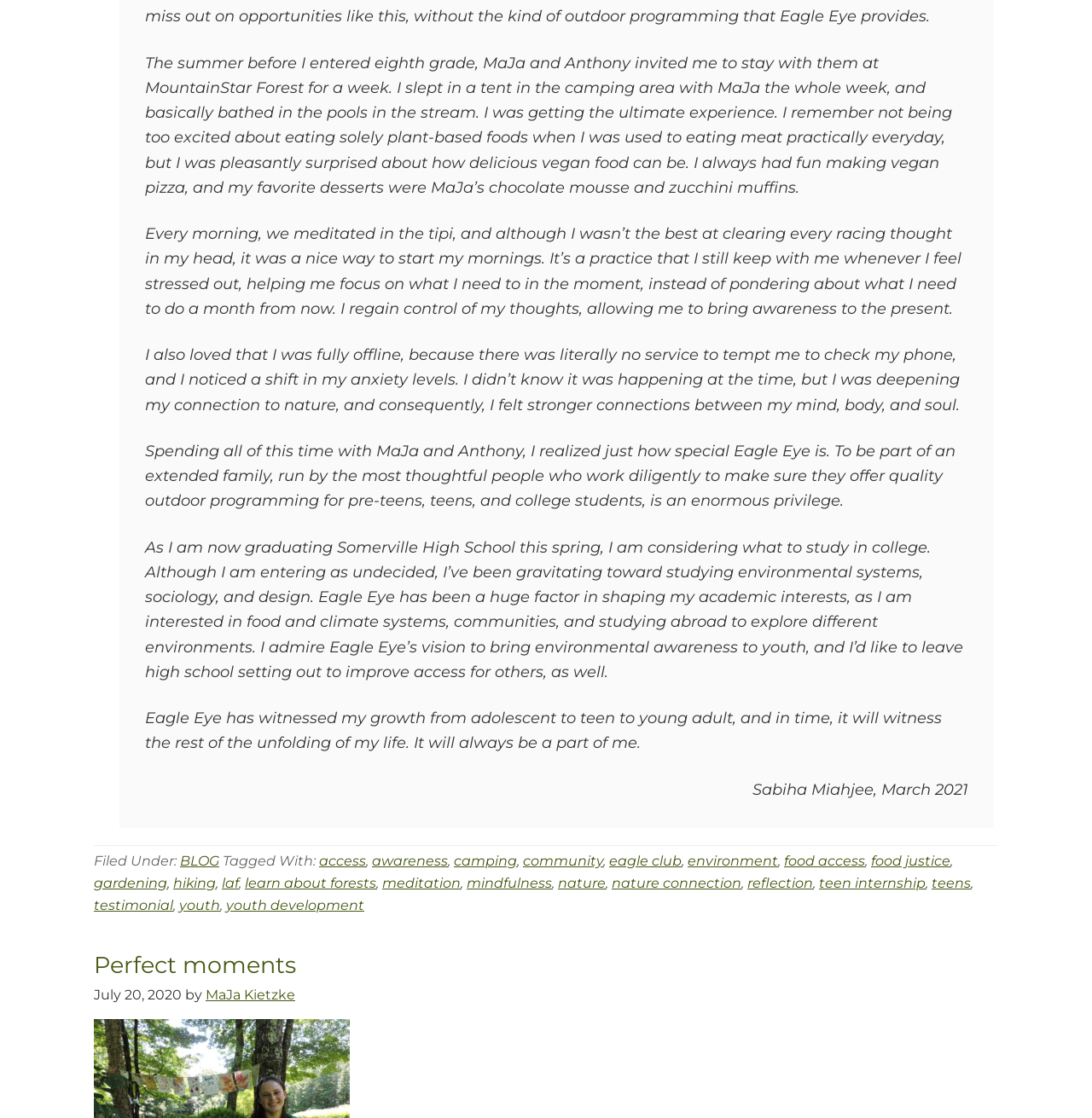Give a one-word or short phrase answer to this question: 
What is one of the activities the author did every morning?

Meditated